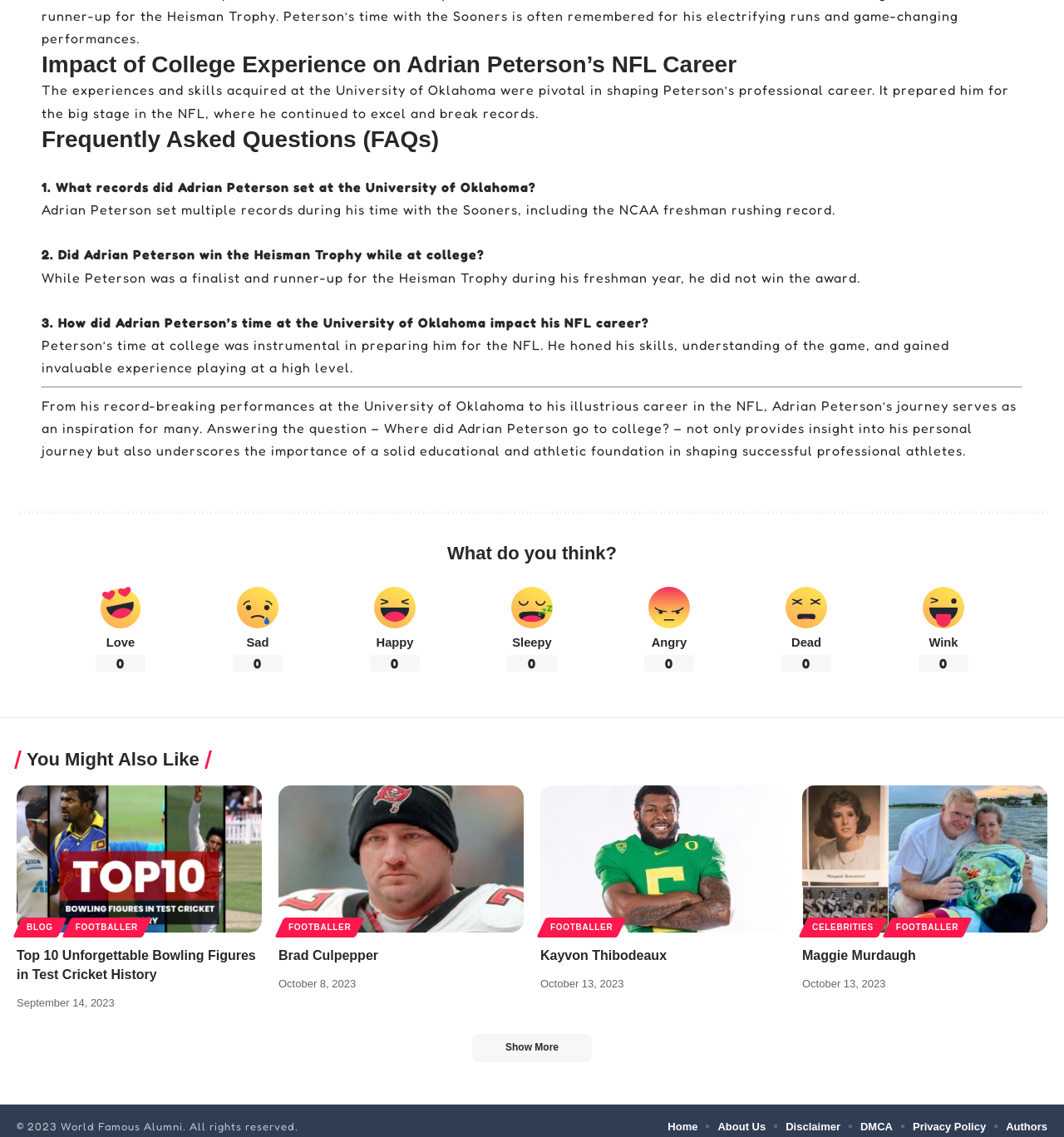Determine the bounding box coordinates of the section I need to click to execute the following instruction: "Click on 'Maggie Murdaugh'". Provide the coordinates as four float numbers between 0 and 1, i.e., [left, top, right, bottom].

[0.754, 0.691, 0.984, 0.82]